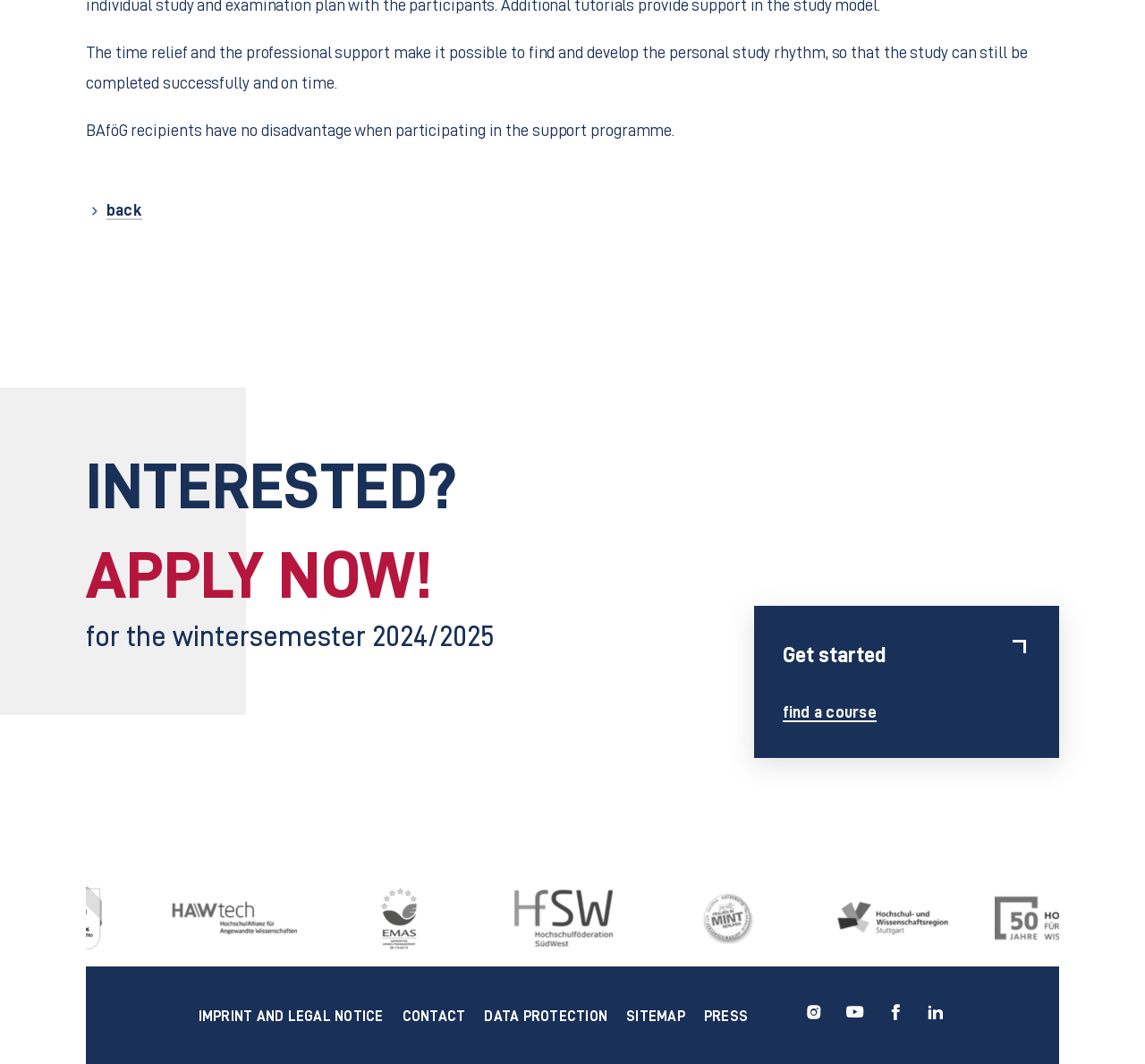Please find the bounding box coordinates of the clickable region needed to complete the following instruction: "Apply now for the winter semester 2024/2025". The bounding box coordinates must consist of four float numbers between 0 and 1, i.e., [left, top, right, bottom].

[0.075, 0.364, 0.633, 0.672]